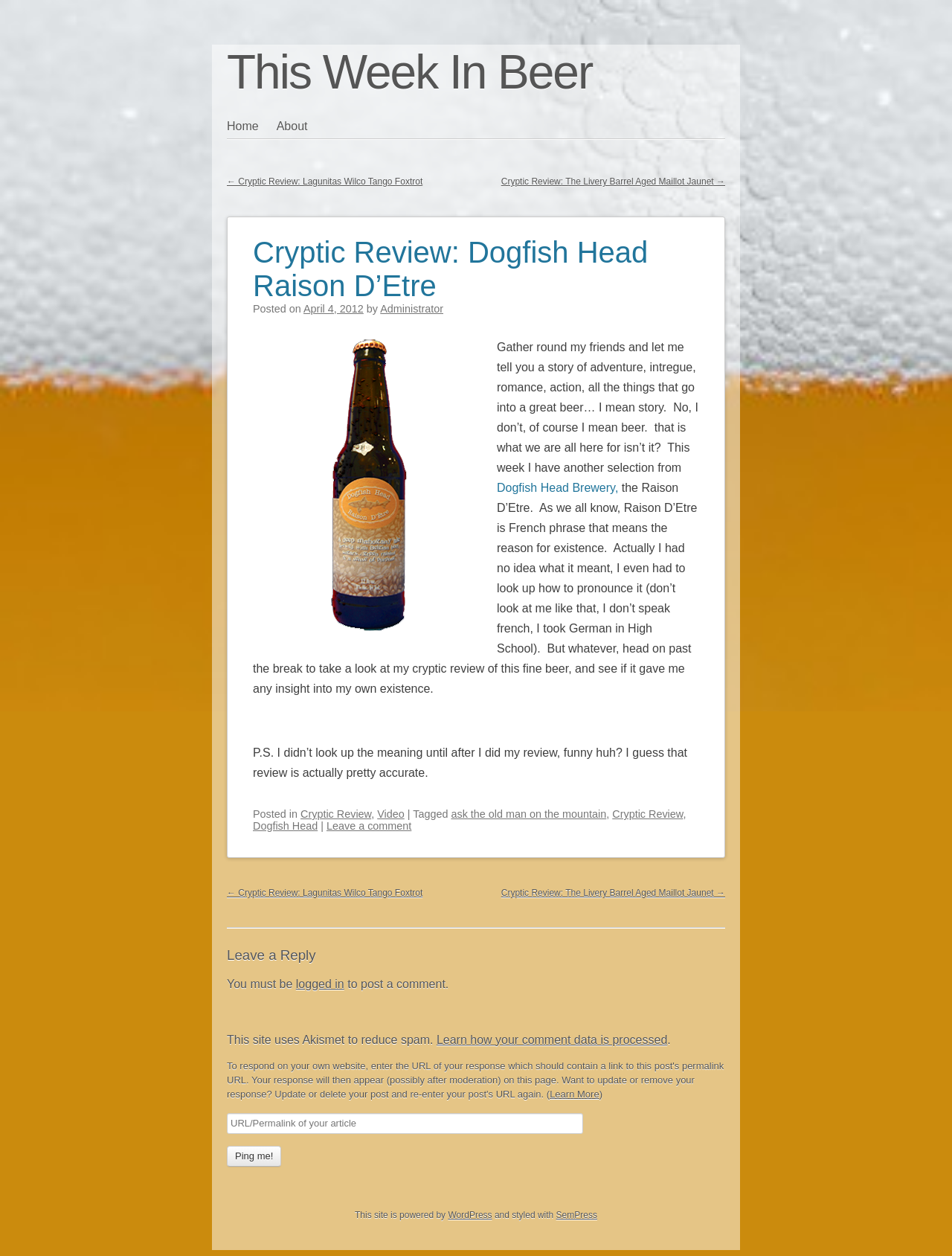Please determine the bounding box coordinates of the element's region to click for the following instruction: "Go to the 'Home' page".

[0.238, 0.091, 0.29, 0.11]